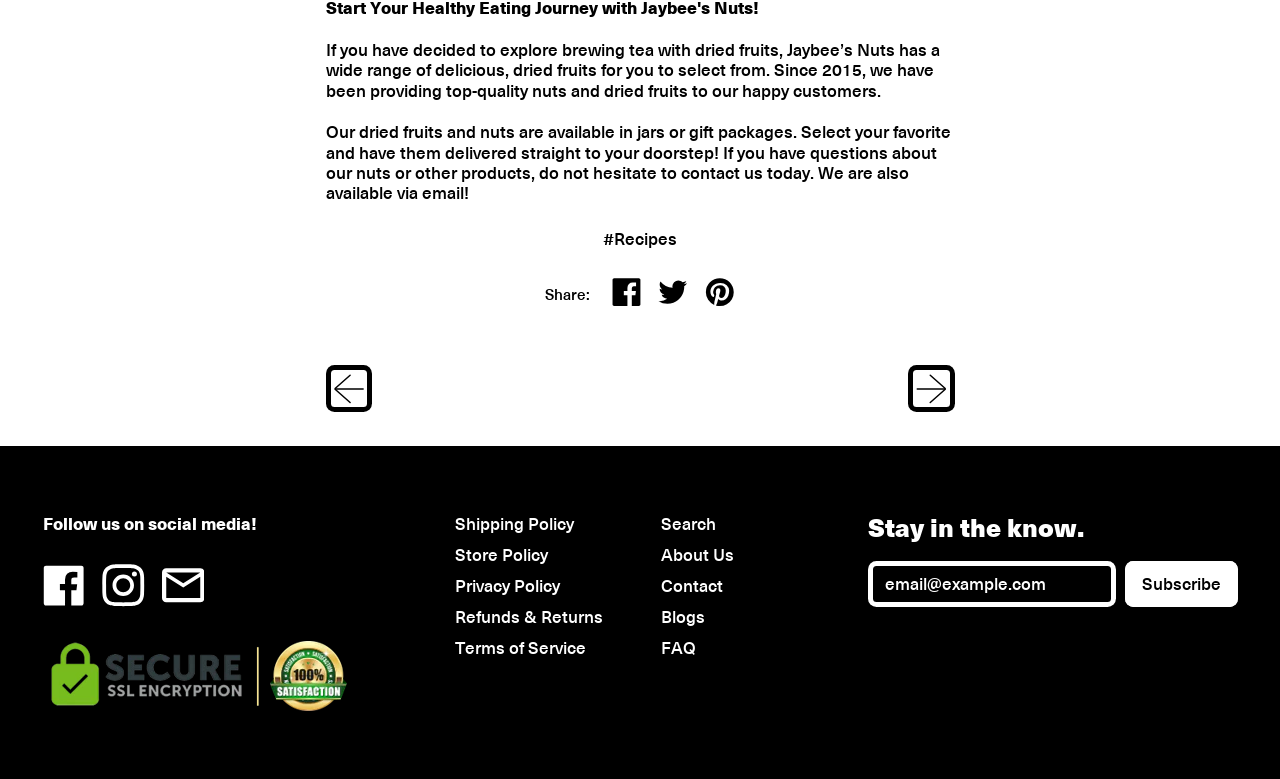Identify the bounding box coordinates for the region of the element that should be clicked to carry out the instruction: "Contact us". The bounding box coordinates should be four float numbers between 0 and 1, i.e., [left, top, right, bottom].

[0.532, 0.207, 0.596, 0.237]